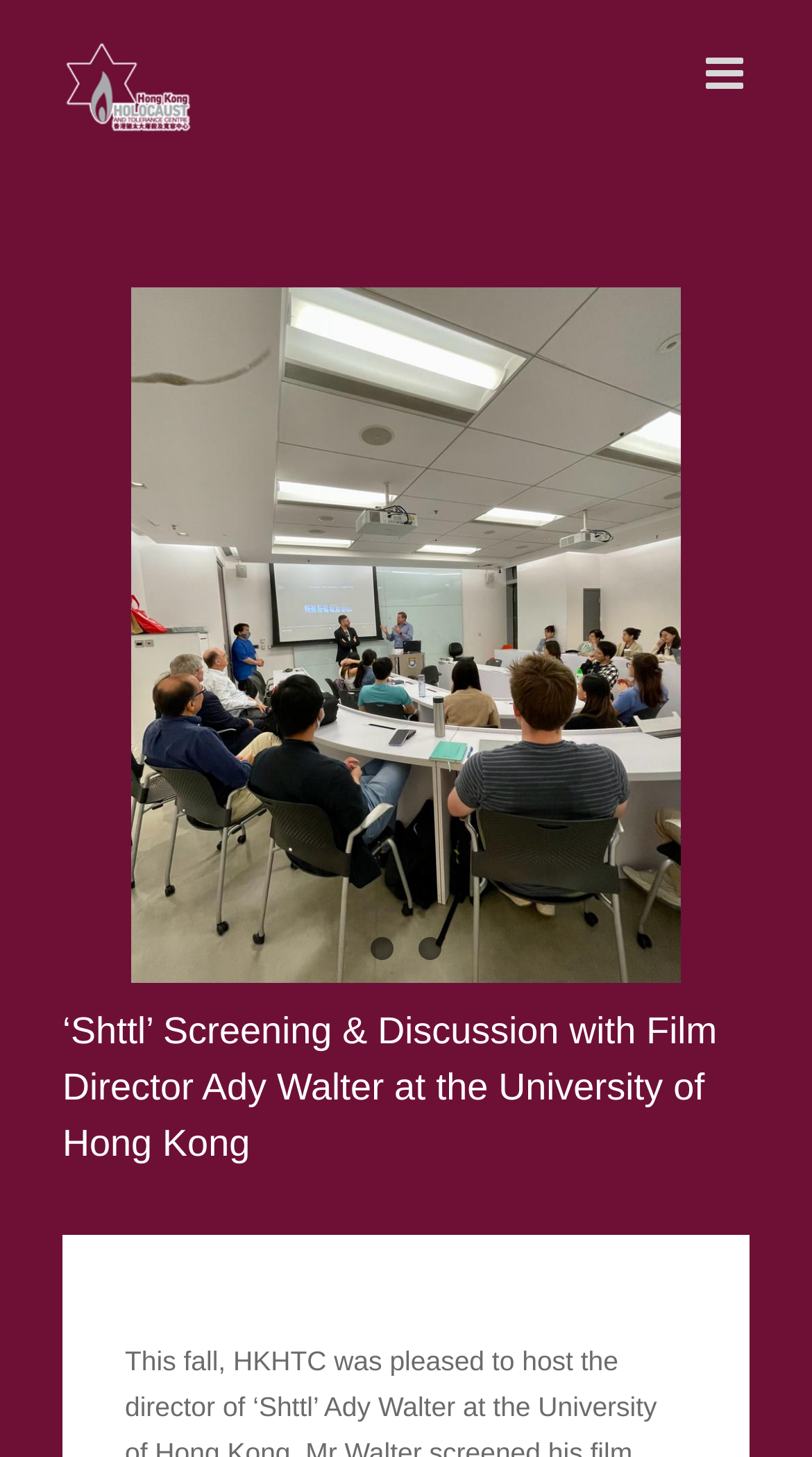Produce an elaborate caption capturing the essence of the webpage.

The webpage appears to be an event page for a film screening and discussion with director Ady Walter at the University of Hong Kong, hosted by HKHTC. 

At the top left corner, there is an HKHTC logo, which is also a link. On the opposite side, at the top right corner, there is a toggle button for the mobile menu. 

Below the logo, there is a main heading that reads "‘Shttl’ Screening & Discussion with Film Director Ady Walter at the University of Hong Kong". 

Further down, there are two links, labeled "1" and "2", which are likely navigation links. 

At the bottom of the page, there is a "Go to Top" link, which allows users to quickly navigate back to the top of the page.